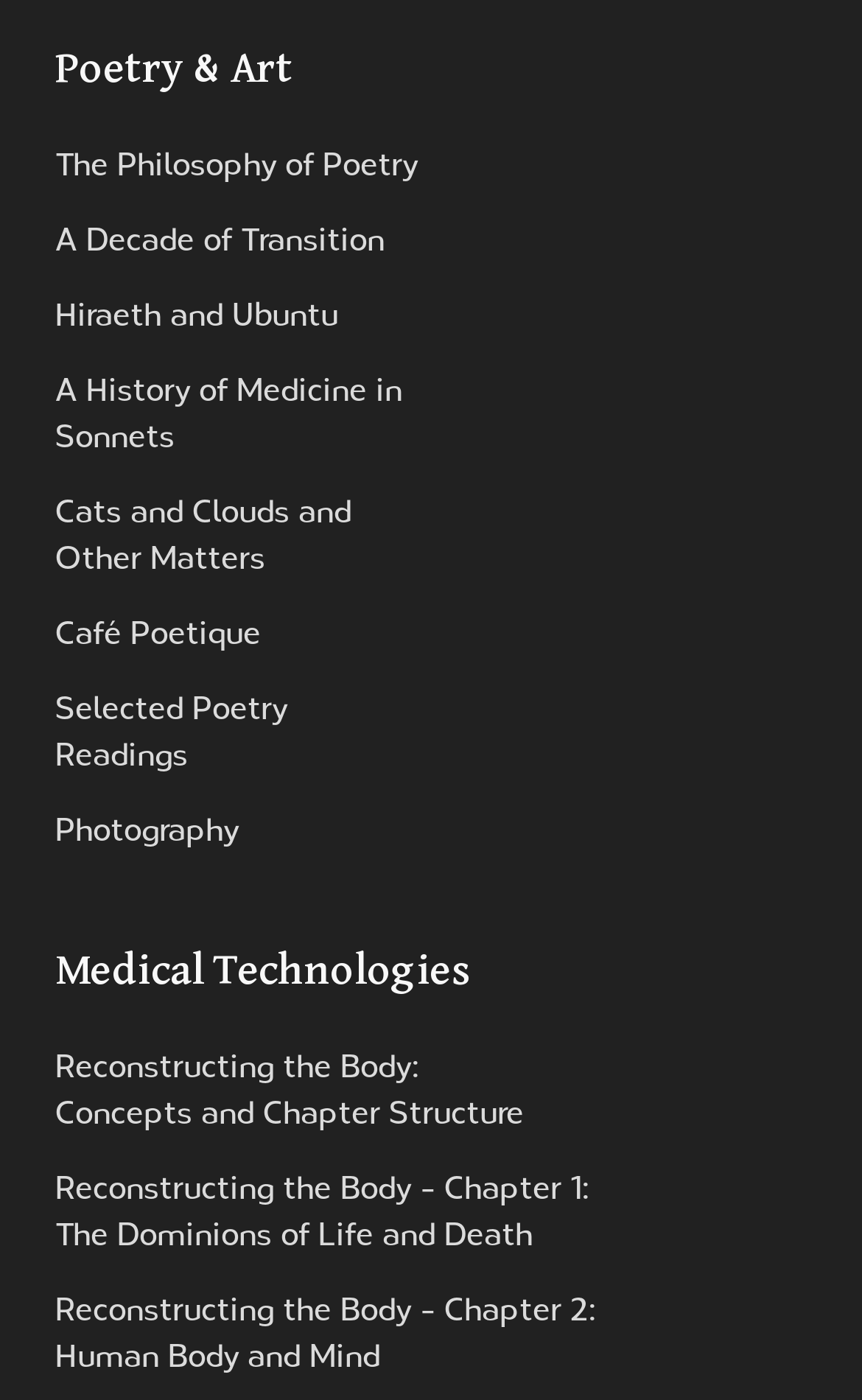Find the bounding box coordinates of the element's region that should be clicked in order to follow the given instruction: "Browse Photography". The coordinates should consist of four float numbers between 0 and 1, i.e., [left, top, right, bottom].

[0.064, 0.576, 0.487, 0.609]